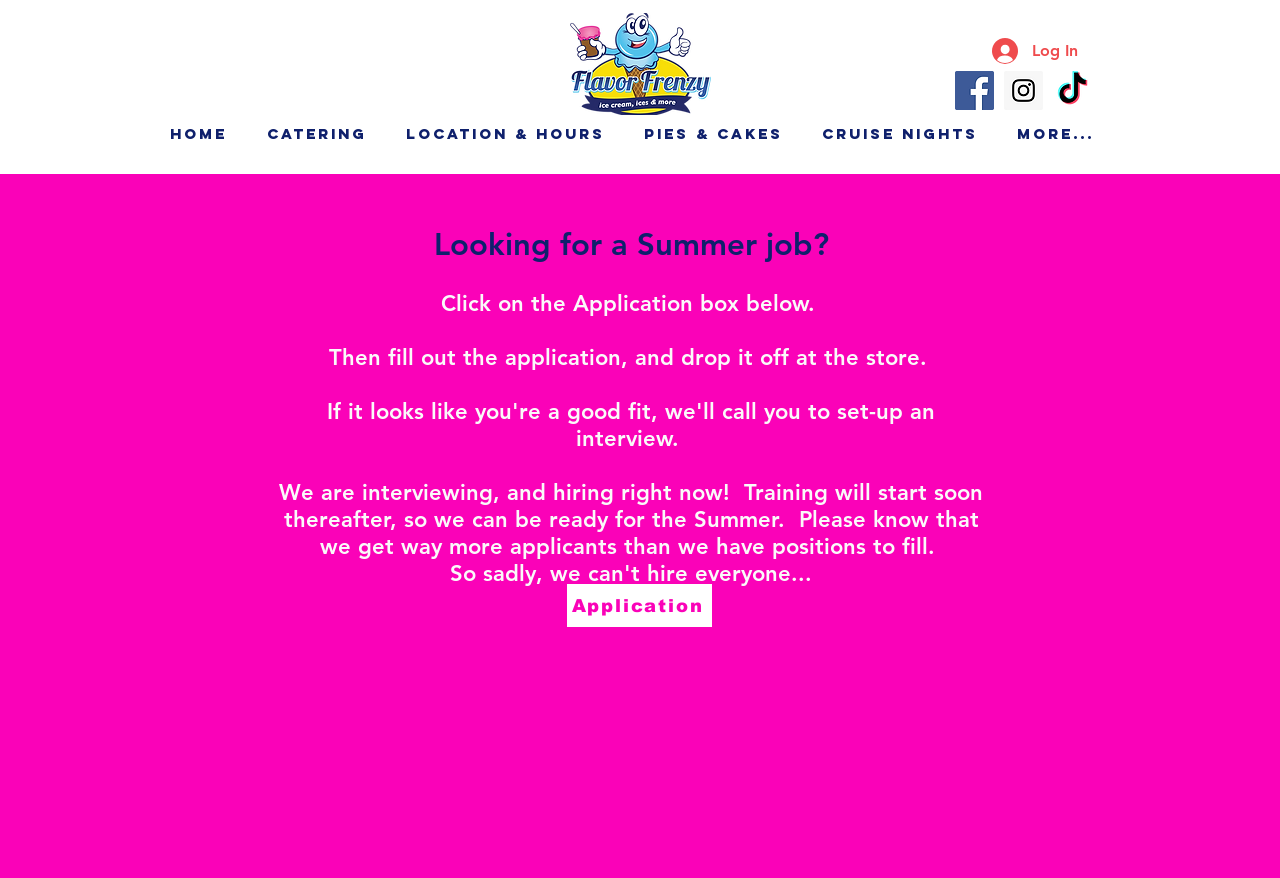Pinpoint the bounding box coordinates of the clickable area needed to execute the instruction: "Click on the Log In button". The coordinates should be specified as four float numbers between 0 and 1, i.e., [left, top, right, bottom].

[0.764, 0.036, 0.853, 0.08]